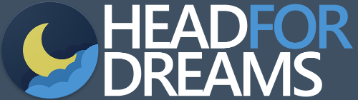Craft a thorough explanation of what is depicted in the image.

The image features the logo of "Head for Dreams," a website dedicated to exploring dream interpretations and meanings. The design incorporates a serene color scheme with a soft blue and yellow palette, evoking a tranquil and dream-like atmosphere. A crescent moon, symbolizing night and dreams, is positioned within the logo, surrounded by stylized clouds that enhance the ethereal vibe. The text is prominently displayed, with "HEAD" in bold, white letters and "FOR" in a lighter, blue hue, while "DREAMS" stands out in a similar bold style to convey a sense of adventure into the world of dreams. This logo reflects the site's mission to guide users in understanding and interpreting their dreams, inviting them to explore the depths of their subconscious.